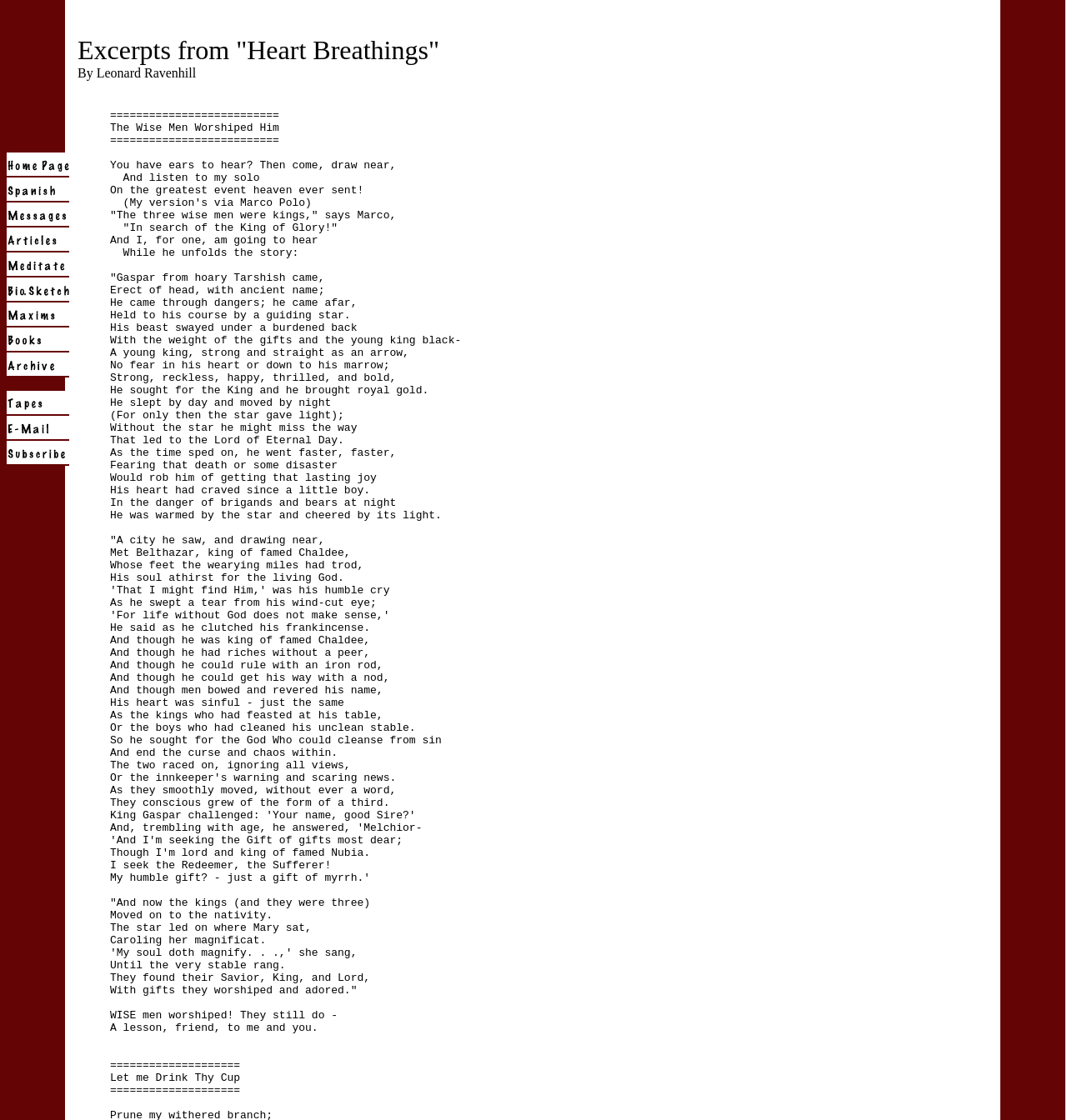Determine the bounding box coordinates of the region I should click to achieve the following instruction: "Browse December 2022 archives". Ensure the bounding box coordinates are four float numbers between 0 and 1, i.e., [left, top, right, bottom].

None